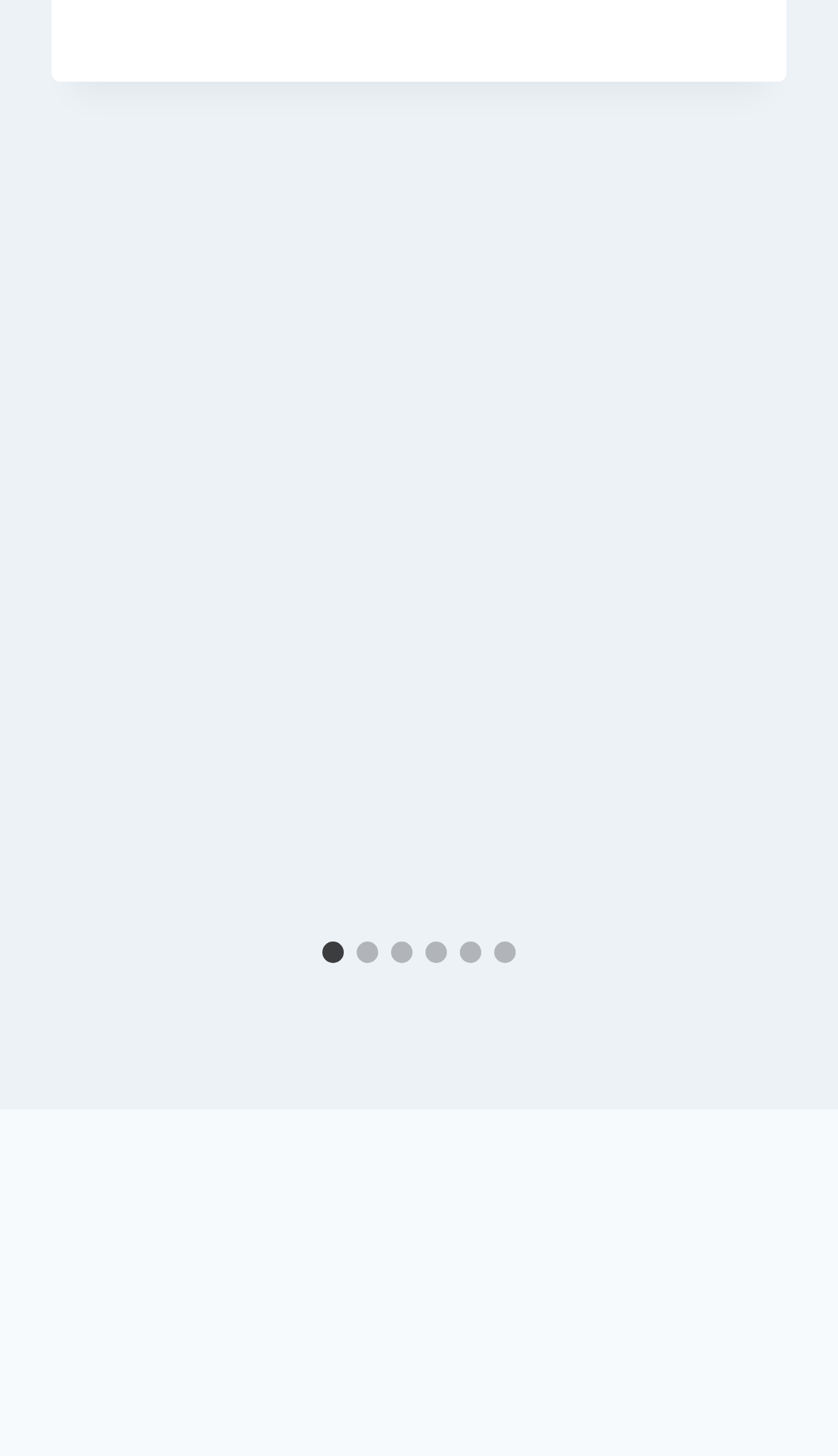Based on the visual content of the image, answer the question thoroughly: What is the purpose of the tablist?

I analyzed the tablist element and its child tabs, and concluded that its purpose is to allow the user to select a slide to show, as indicated by the label 'Select a slide to show'.